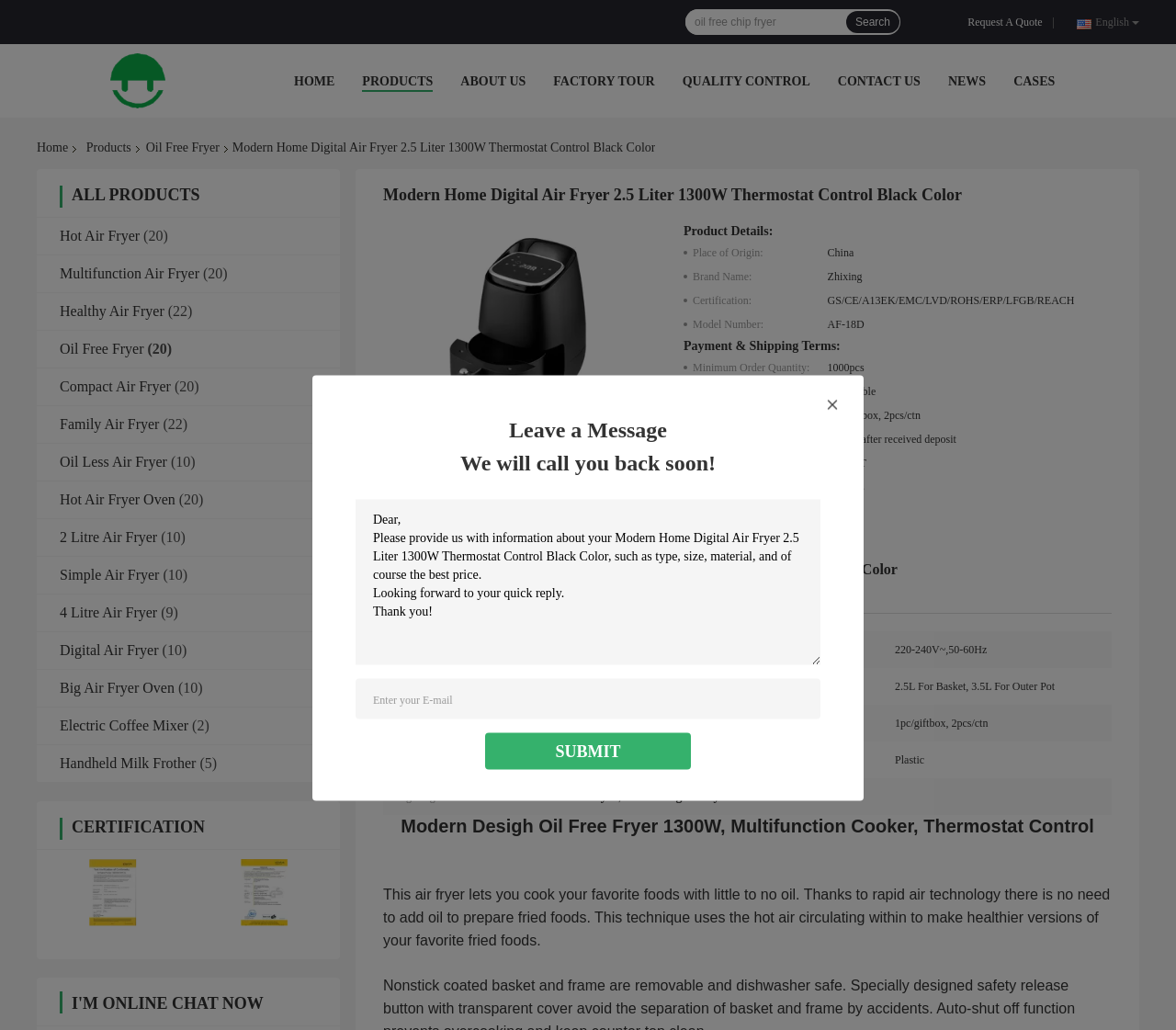Given the description 4 Litre Air Fryer, predict the bounding box coordinates of the UI element. Ensure the coordinates are in the format (top-left x, top-left y, bottom-right x, bottom-right y) and all values are between 0 and 1.

[0.051, 0.587, 0.134, 0.602]